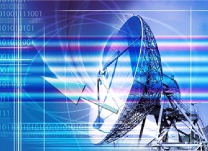What is the structure of the satellite dish made of?
Using the screenshot, give a one-word or short phrase answer.

metallic